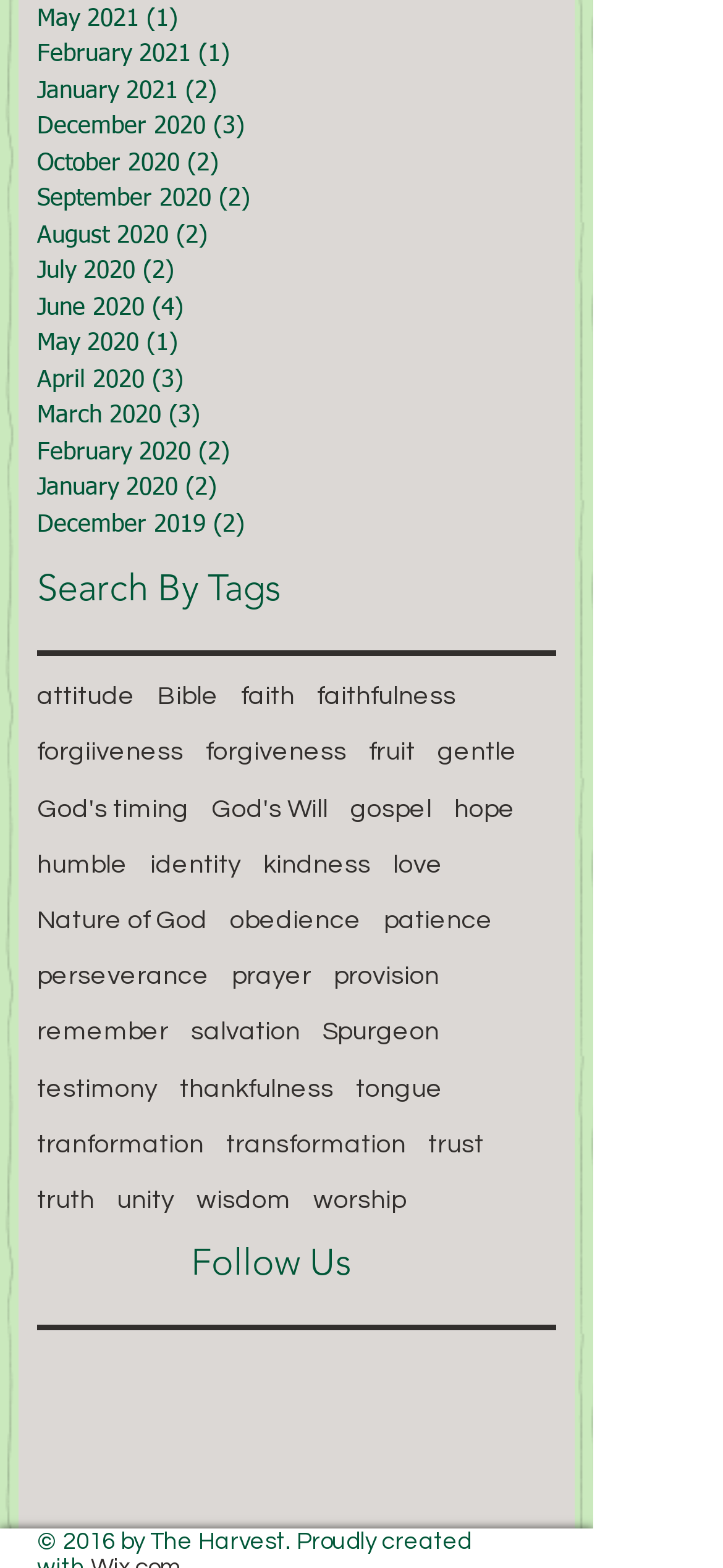What is the category of posts that has the most posts in 2020?
Please respond to the question with a detailed and thorough explanation.

By examining the links at the top of the webpage, I found that the category of posts that has the most posts in 2020 is June, which has 4 posts.